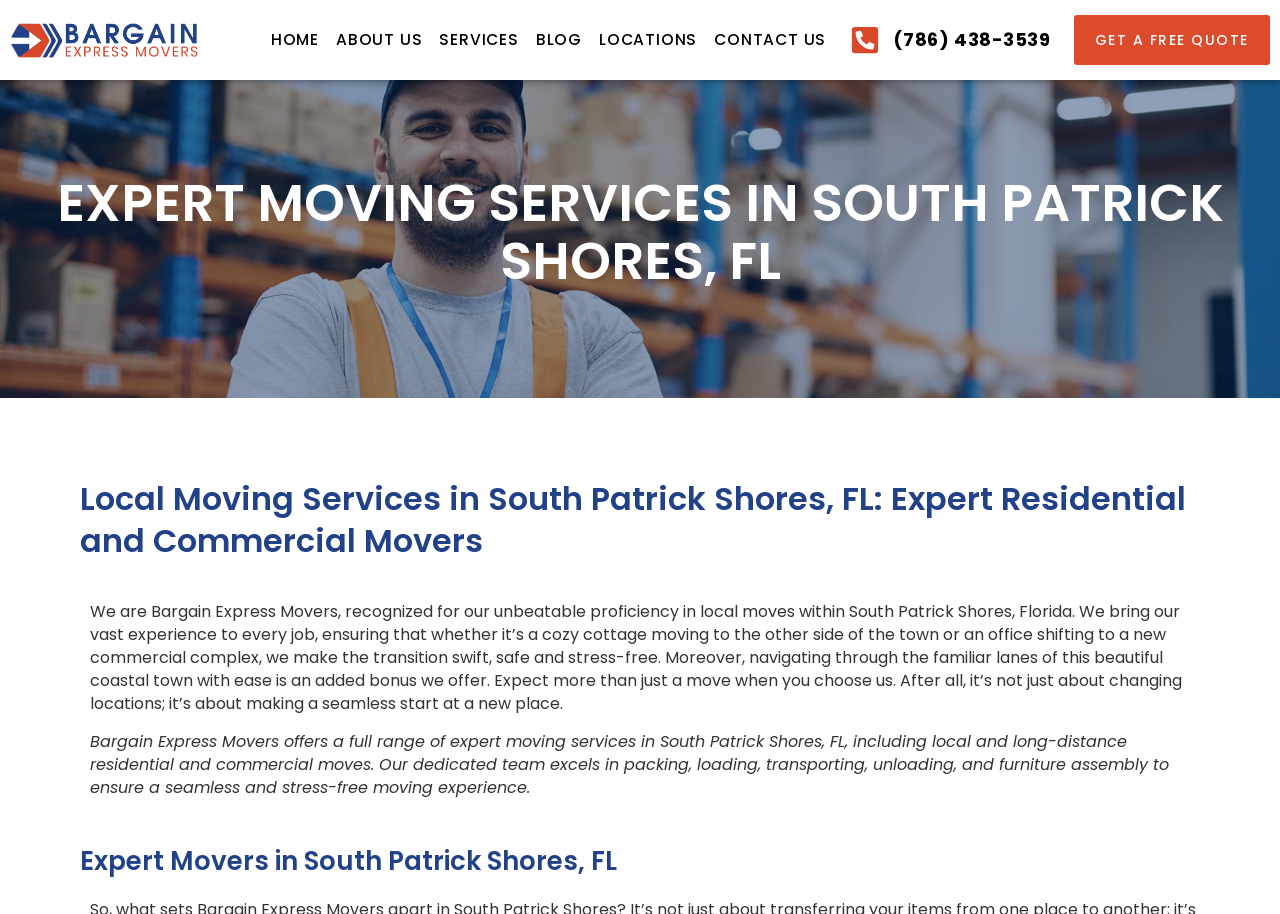Provide a thorough summary of the webpage.

The webpage is about Bargain Express Movers, a moving service company in South Patrick Shores, Florida. At the top left corner, there is a logo of Bargain Express Movers, which is also a link. Next to the logo, there is a navigation menu with links to different sections of the website, including "HOME", "ABOUT US", "SERVICES", "BLOG", "LOCATIONS", and "CONTACT US". 

On the top right corner, there is a phone number "(786) 438-3539" and a call-to-action button "GET A FREE QUOTE". Below the navigation menu, there is a main content section. The main content section starts with a heading "EXPERT MOVING SERVICES IN SOUTH PATRICK SHORES, FL" followed by a subheading "Local Moving Services in South Patrick Shores, FL: Expert Residential and Commercial Movers". 

Below the headings, there are two paragraphs of text describing the services offered by Bargain Express Movers. The first paragraph explains the company's expertise in local moves and its ability to make the transition swift, safe, and stress-free. The second paragraph lists the range of services offered, including packing, loading, transporting, unloading, and furniture assembly. 

At the bottom of the main content section, there is another heading "Expert Movers in South Patrick Shores, FL". Overall, the webpage has a simple and clean layout, with a focus on presenting the company's services and expertise in moving.